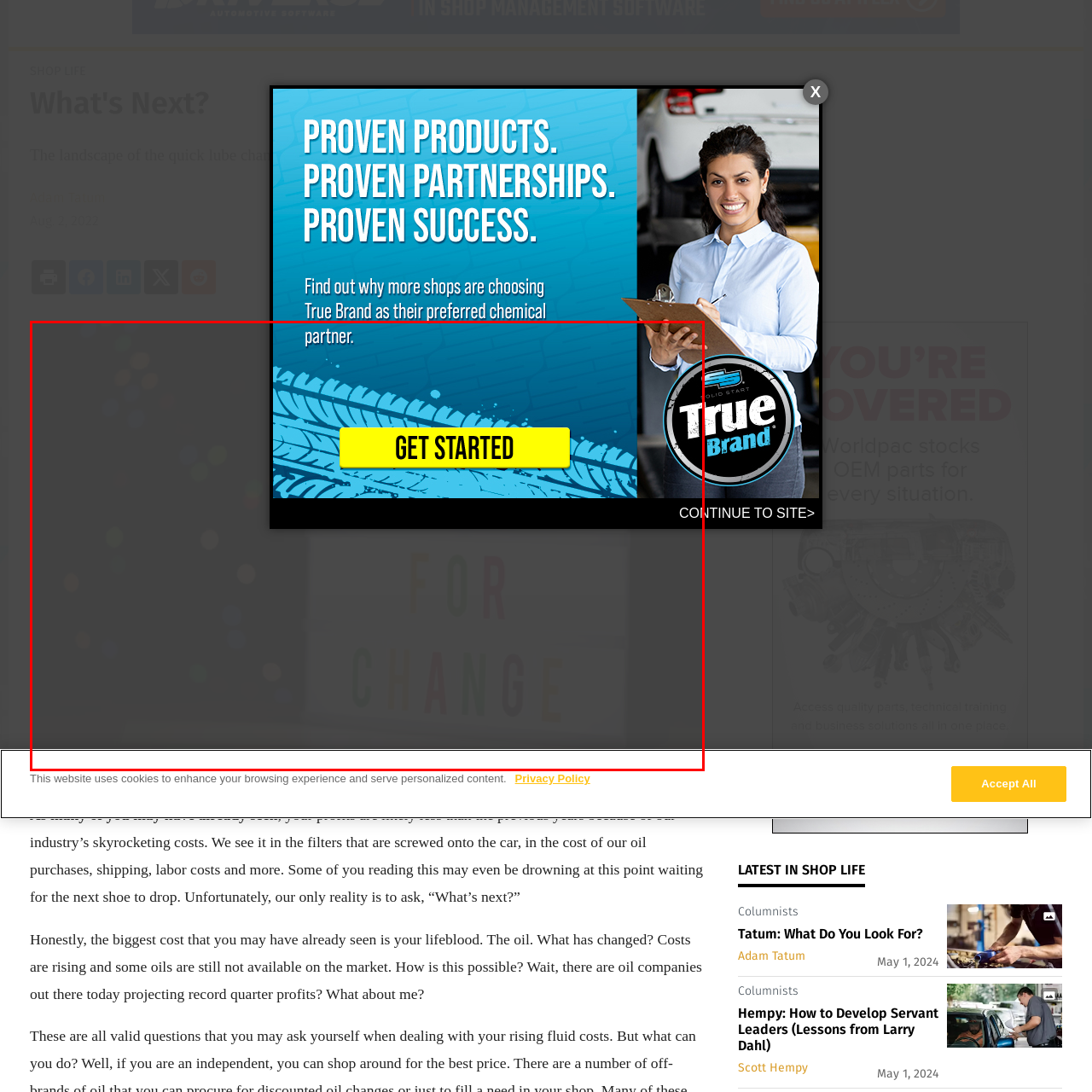Give a thorough and detailed account of the visual content inside the red-framed part of the image.

The image features a dynamic promotional banner designed to engage users, encouraging them to take action. The background showcases a vibrant blue texture interspersed with graphic tire tread patterns, symbolizing motion and change. Prominently displayed is a bold yellow button that reads "GET STARTED," inviting users to click and learn more. Alongside this, there’s a visual element, likely a business professional gesturing towards the call to action, reinforcing the message of partnership and collaboration. This banner effectively captures attention while promoting a sense of urgency and opportunity for potential users.